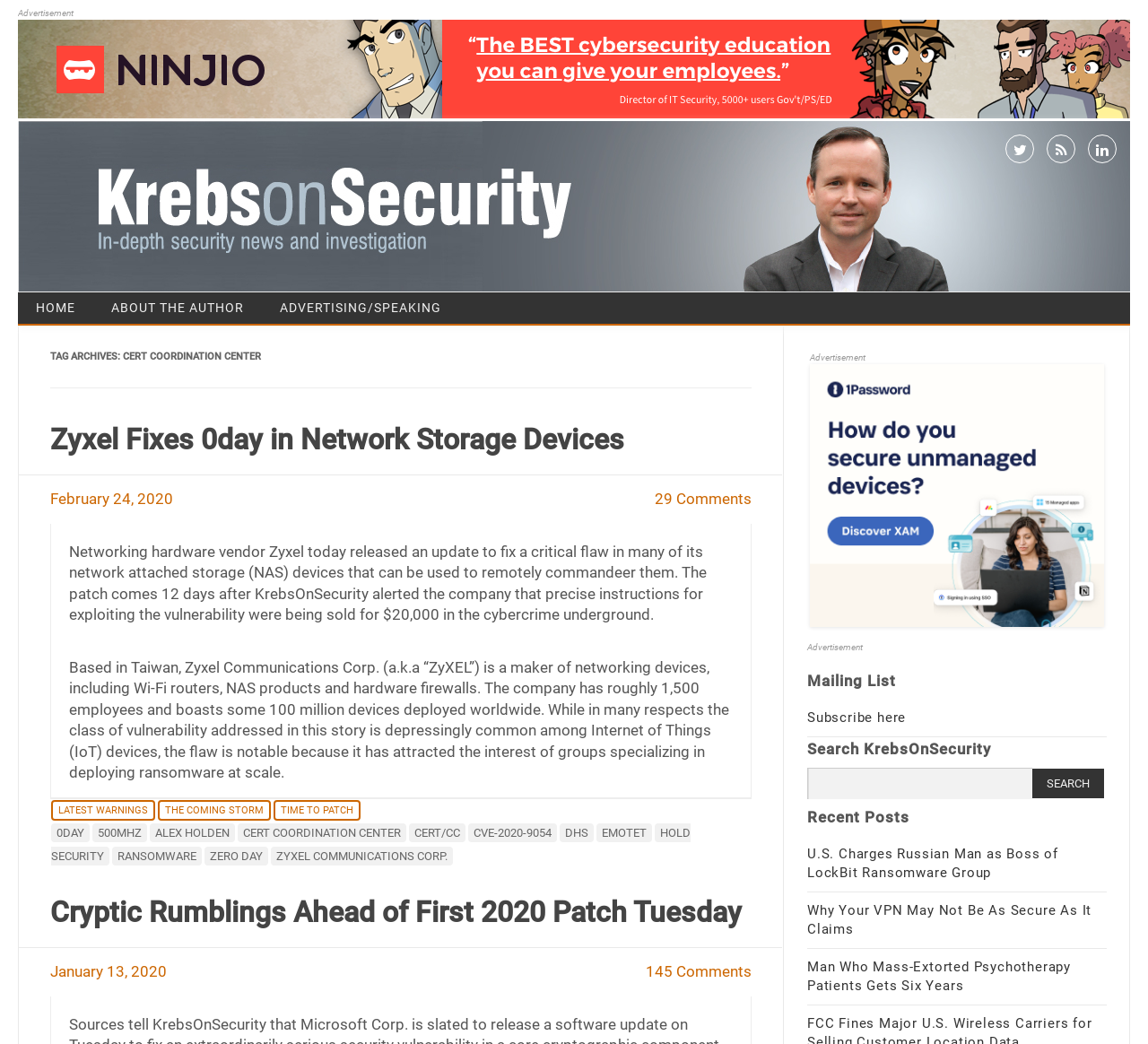Give a one-word or one-phrase response to the question: 
What is the name of the author?

Krebs